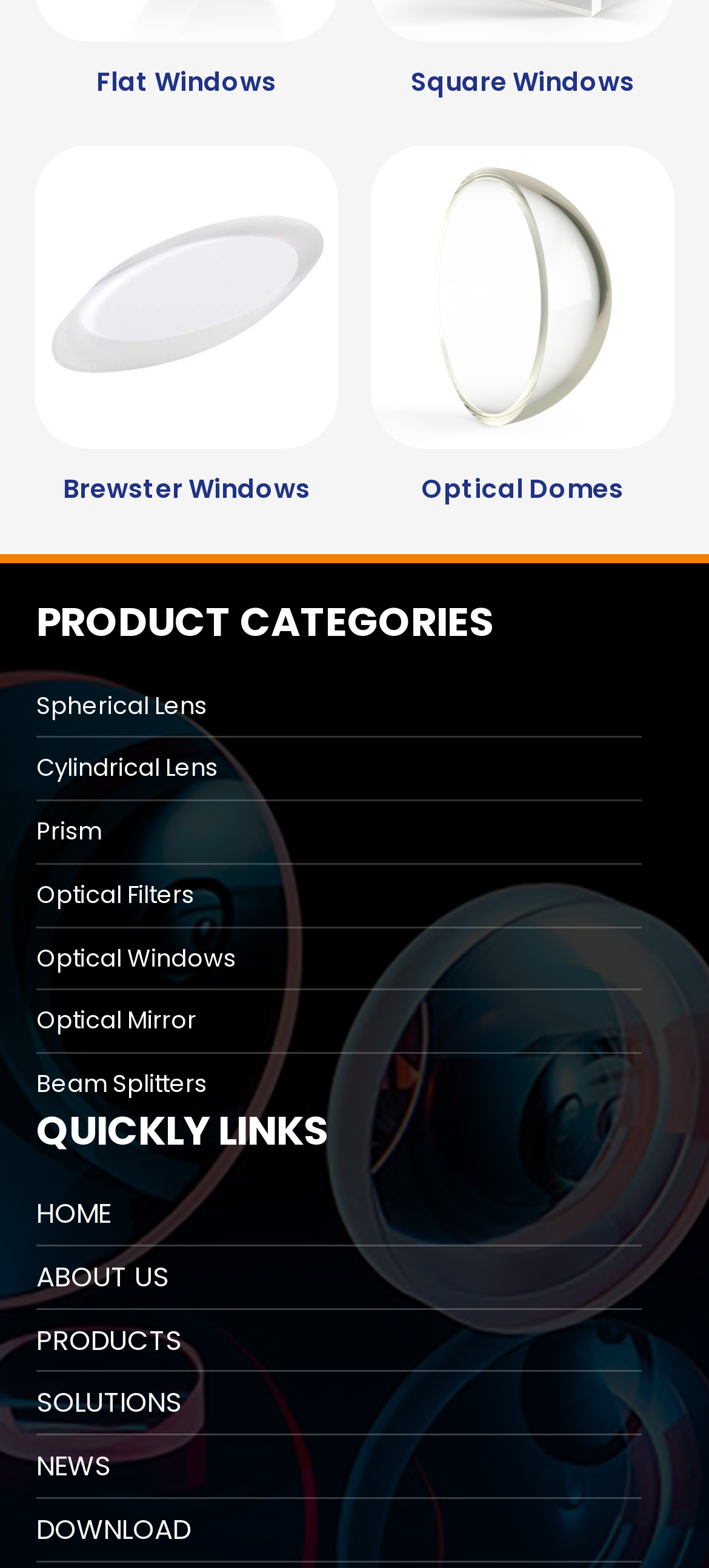Could you indicate the bounding box coordinates of the region to click in order to complete this instruction: "click on Flat Windows".

[0.049, 0.041, 0.476, 0.062]